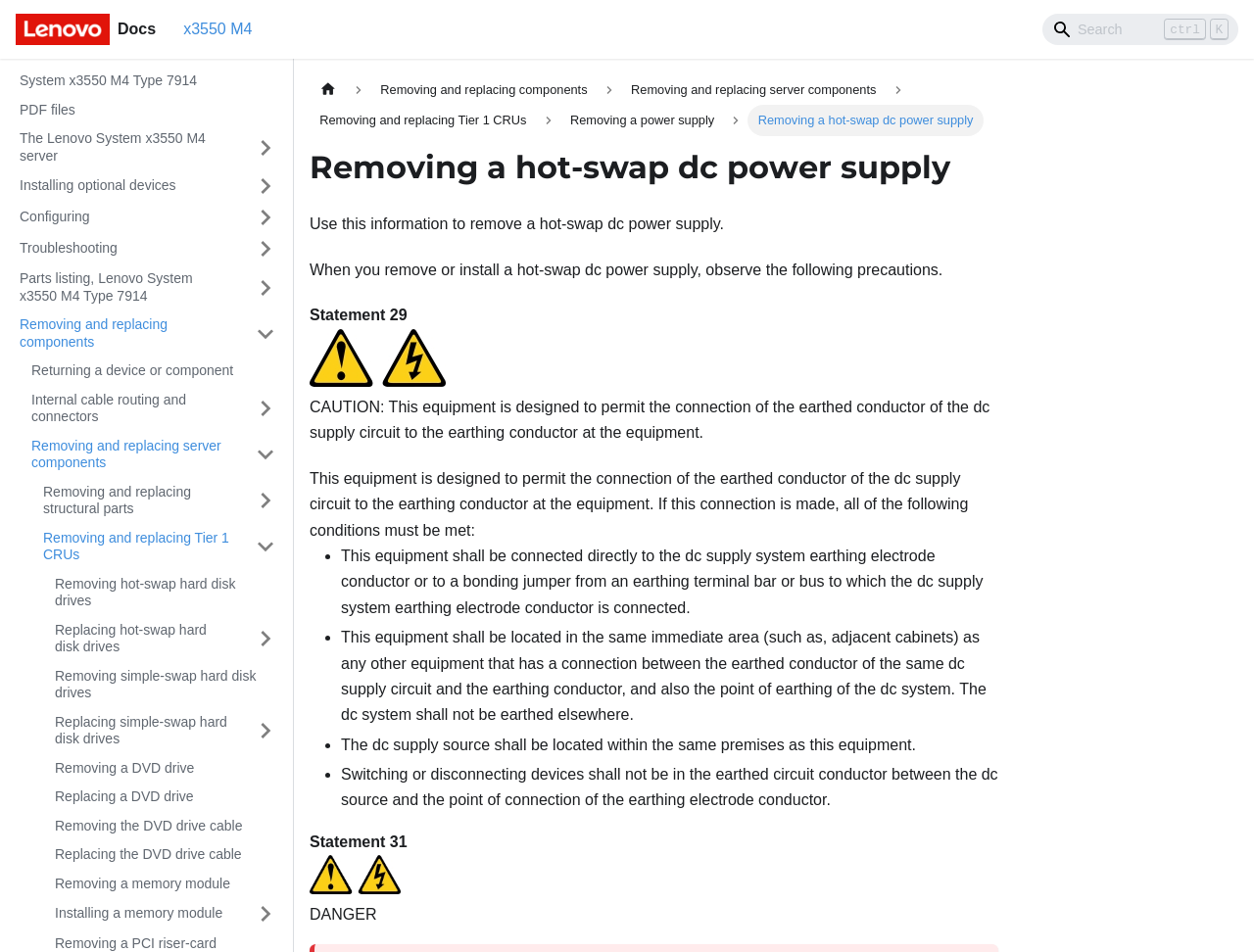What type of server is this webpage related to? Based on the image, give a response in one word or a short phrase.

Lenovo System x3550 M4